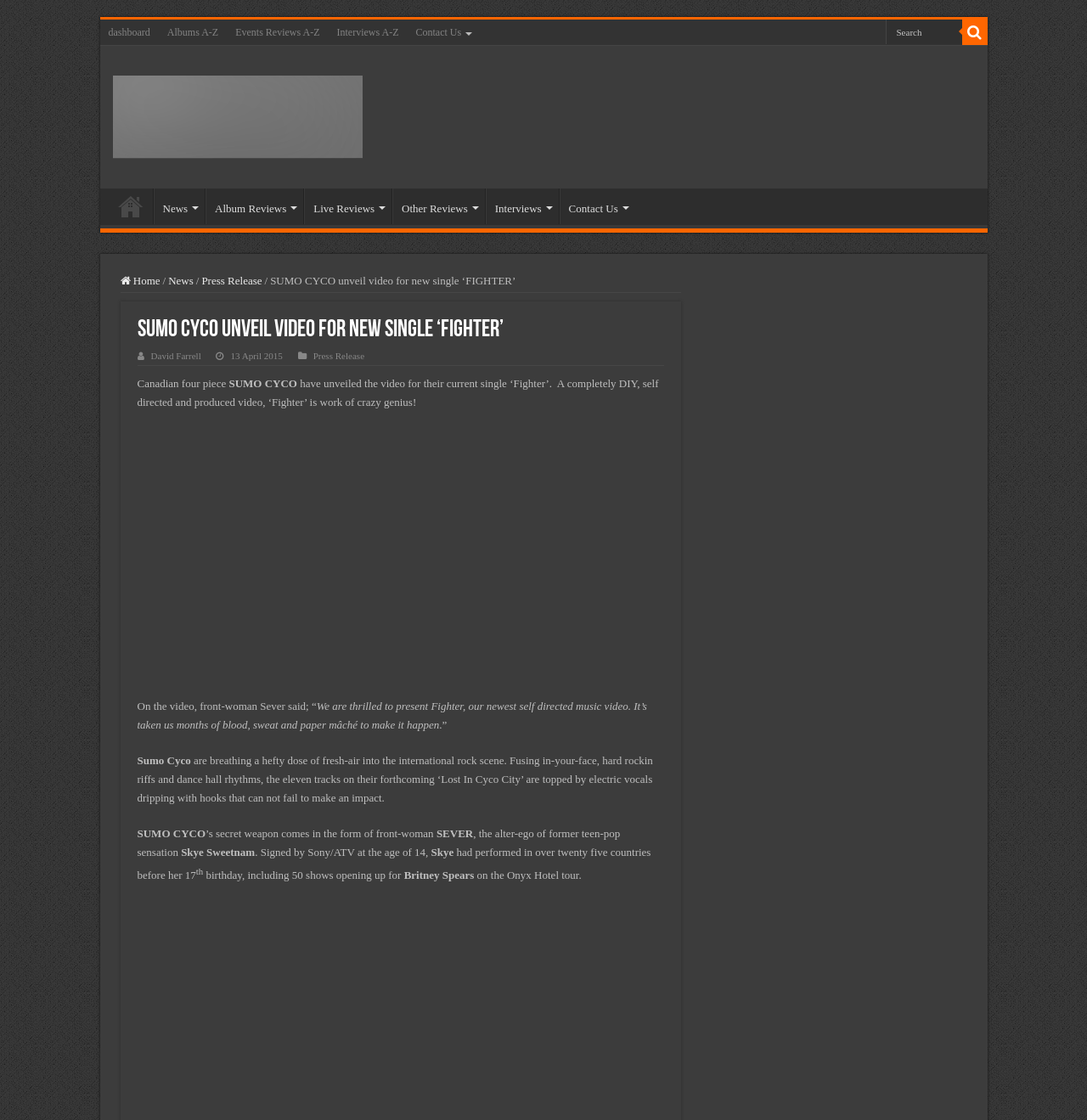Locate the bounding box coordinates of the clickable part needed for the task: "Go to the home page".

[0.1, 0.168, 0.14, 0.2]